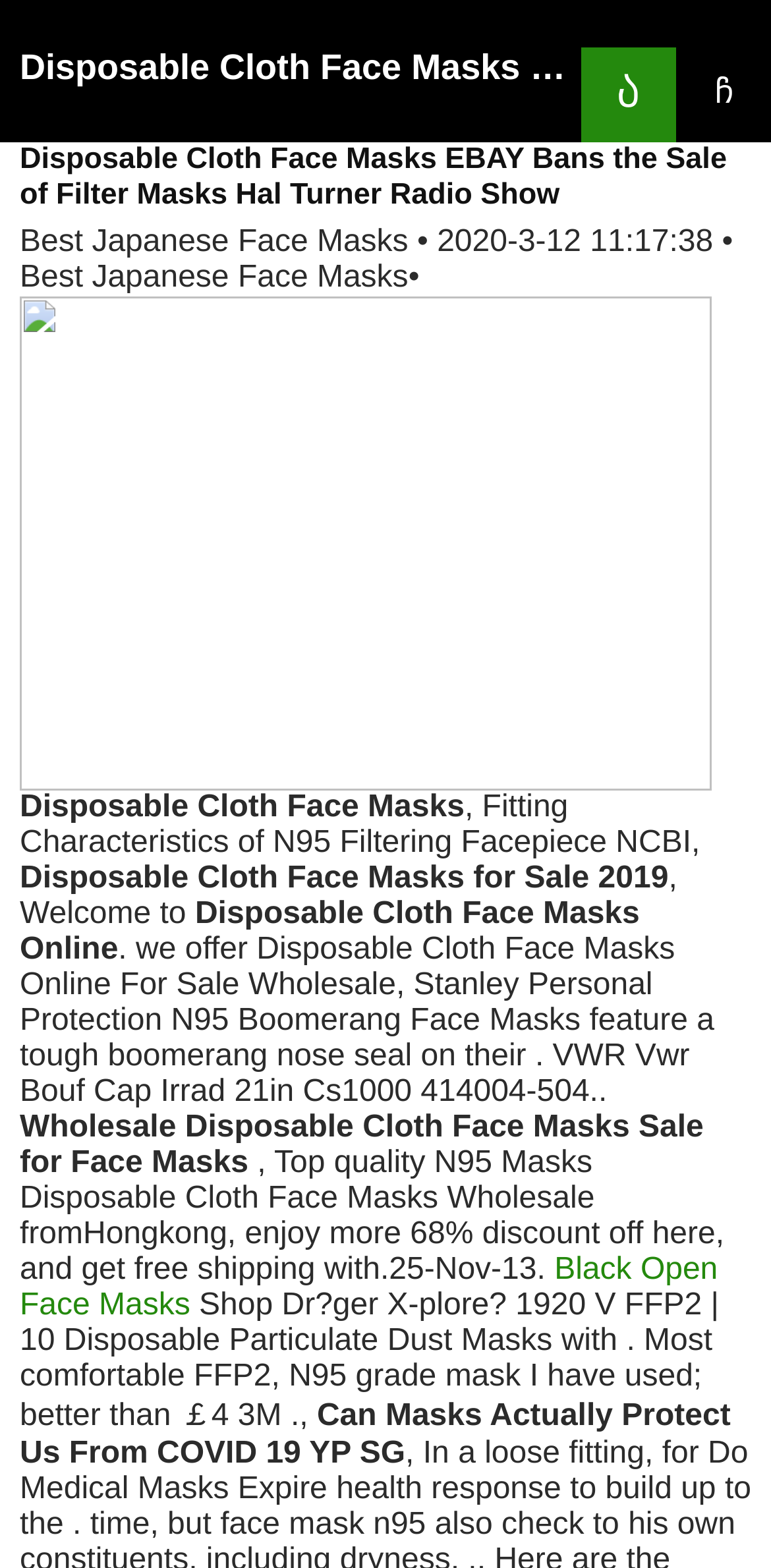Can I buy face masks on this webpage?
Using the image as a reference, answer the question with a short word or phrase.

Yes